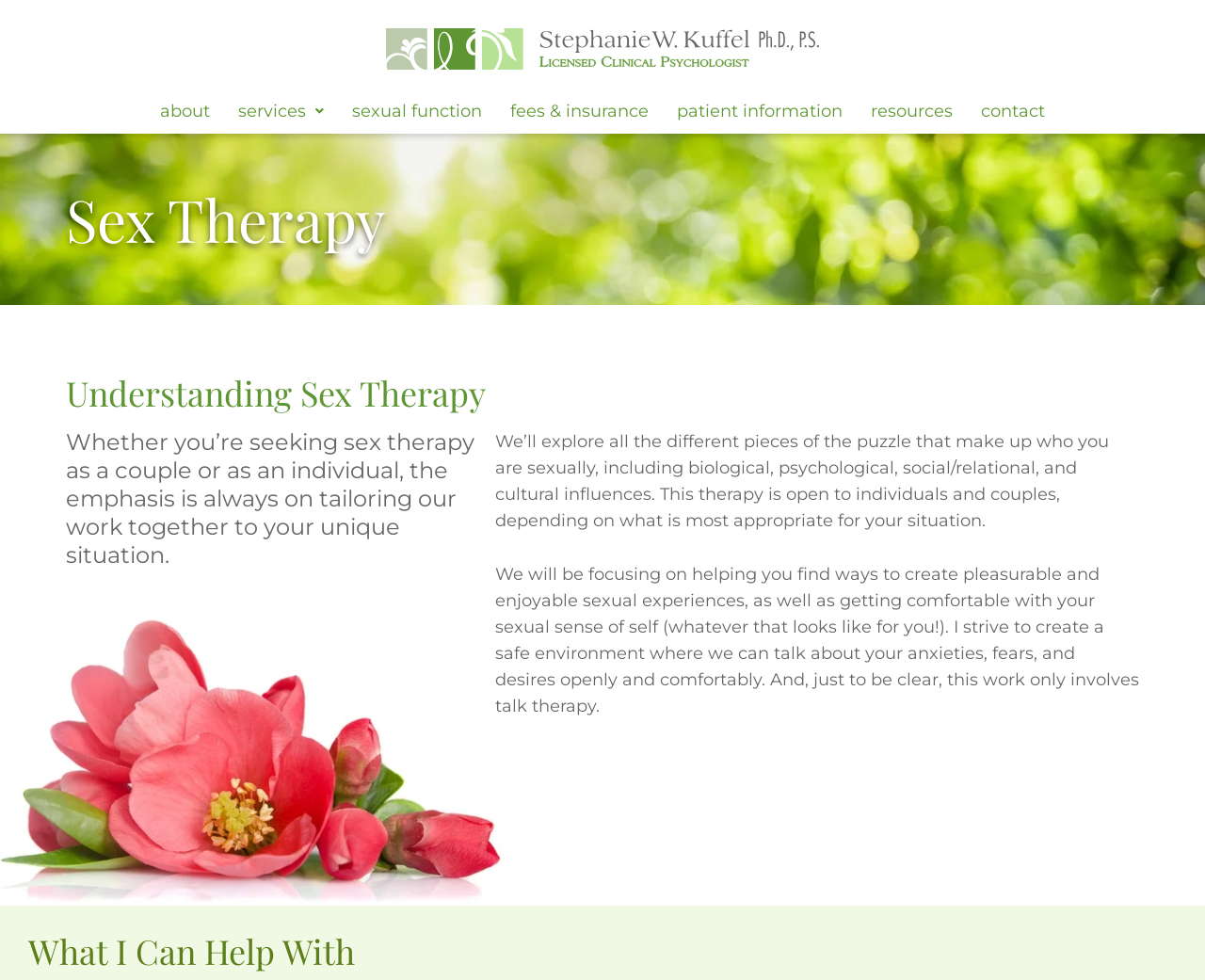Reply to the question with a single word or phrase:
Is the therapy only for individuals or also for couples?

Both